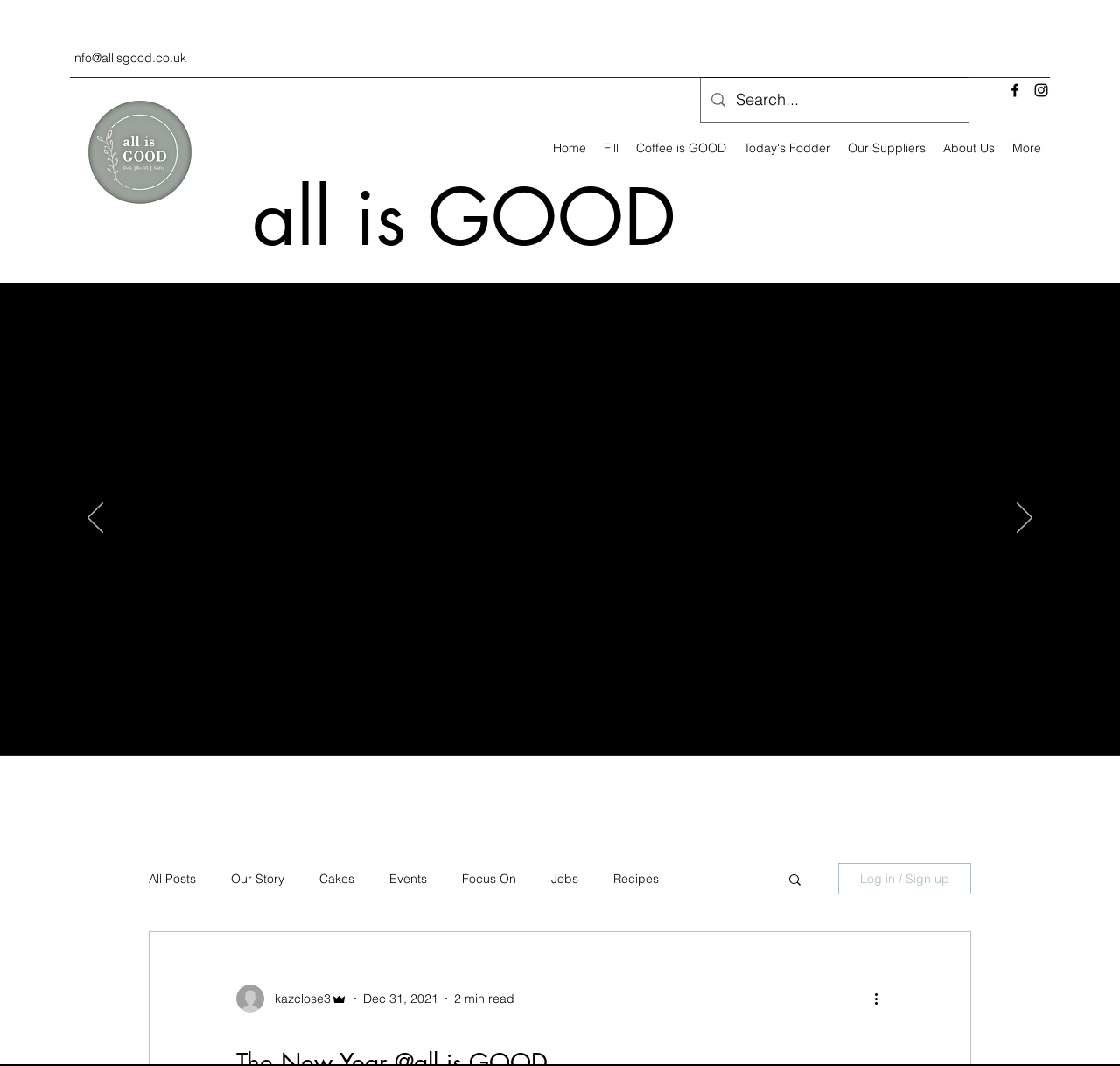Specify the bounding box coordinates of the area that needs to be clicked to achieve the following instruction: "Explore the 'Appeals' practice area".

None